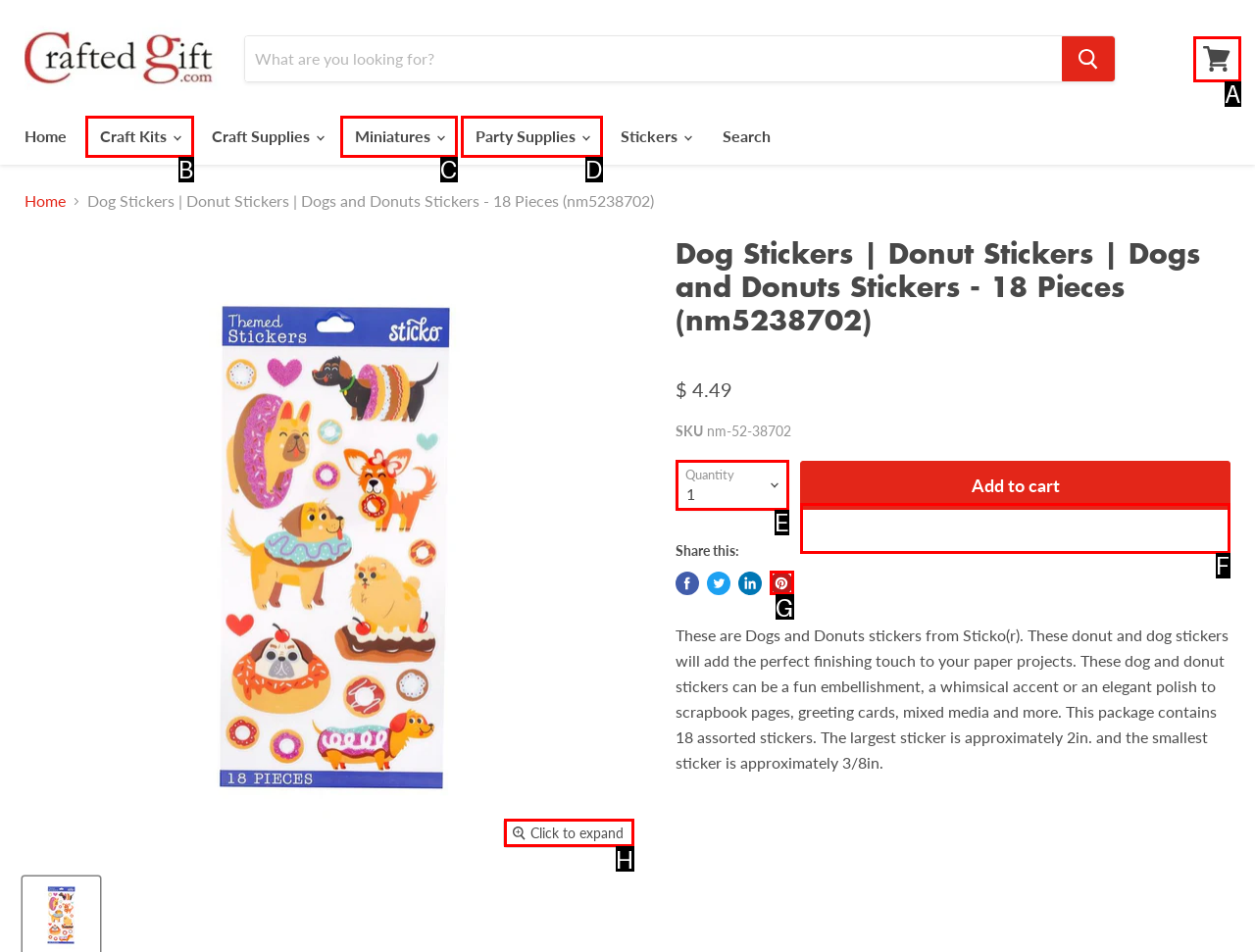Determine which element should be clicked for this task: Add to cart
Answer with the letter of the selected option.

F